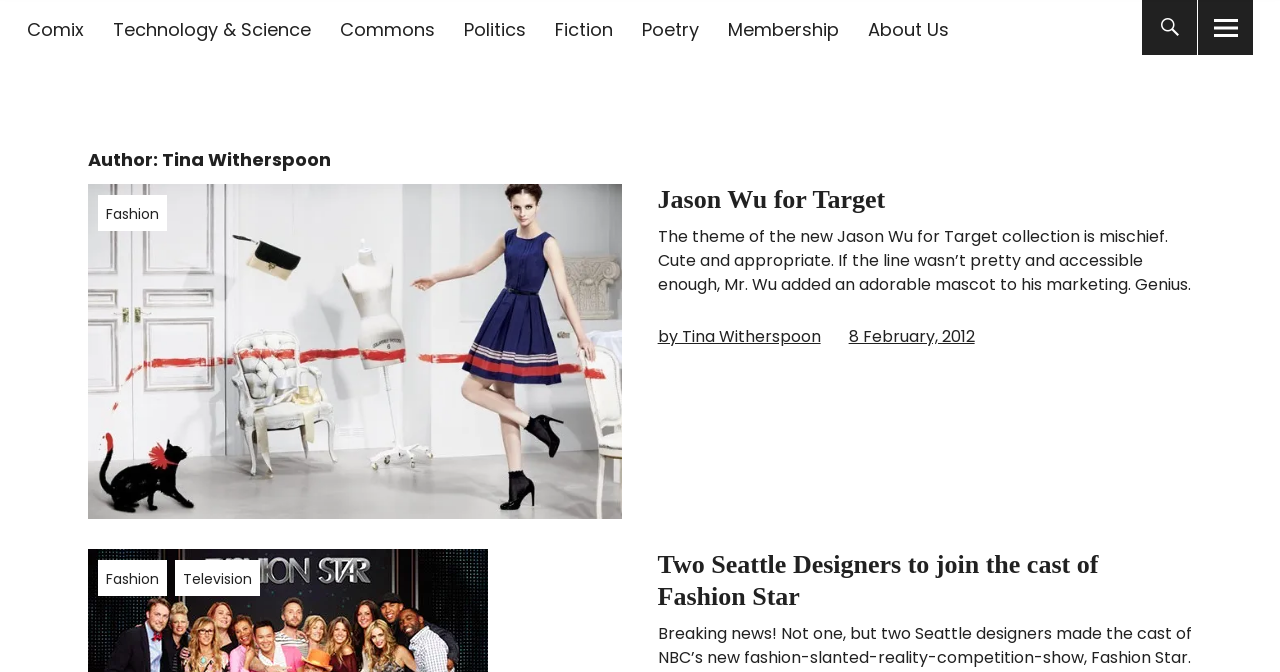Identify the bounding box coordinates of the region I need to click to complete this instruction: "Search for something".

[0.892, 0.0, 0.935, 0.082]